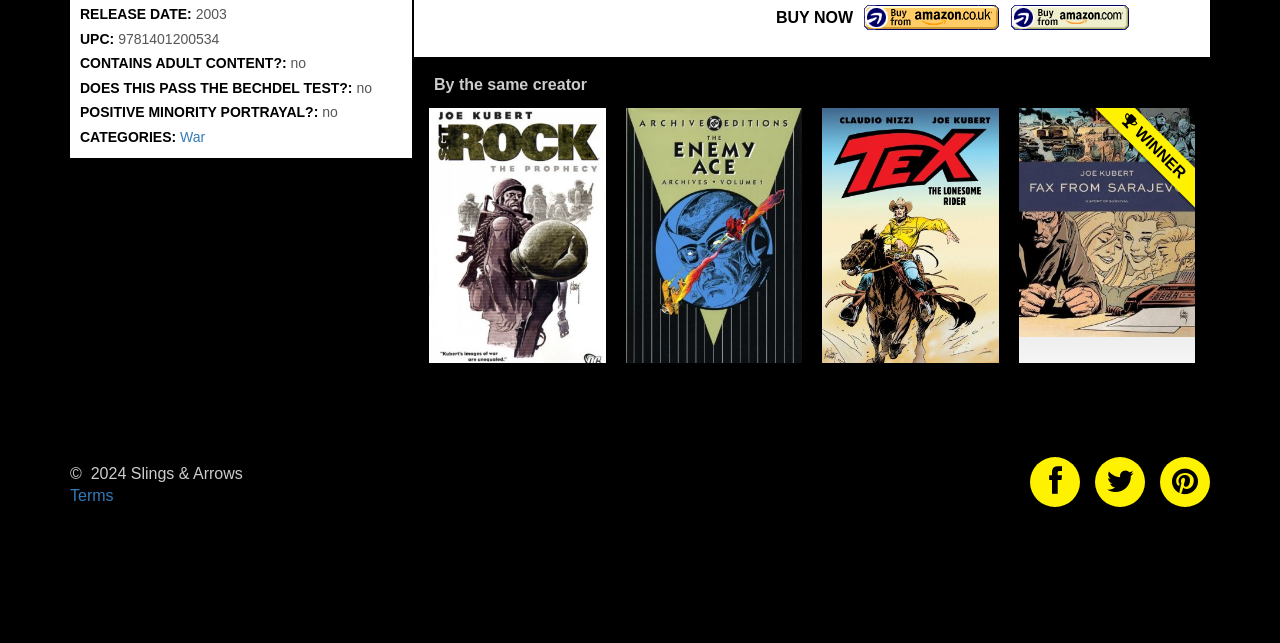Locate the bounding box coordinates of the clickable element to fulfill the following instruction: "Click on 'War' category". Provide the coordinates as four float numbers between 0 and 1 in the format [left, top, right, bottom].

[0.141, 0.201, 0.16, 0.226]